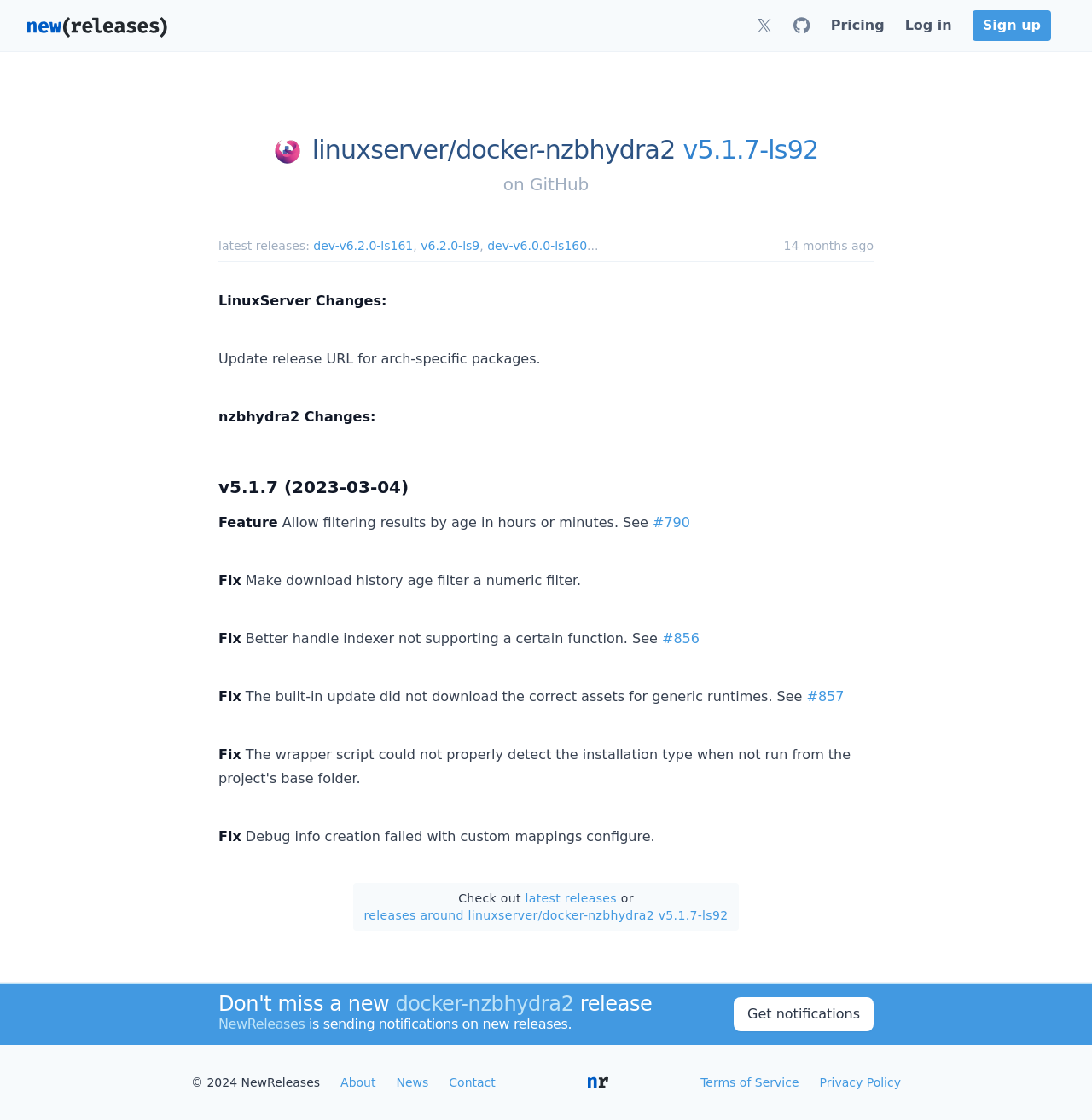Craft a detailed narrative of the webpage's structure and content.

This webpage appears to be a GitHub release page for a LinuxServer Docker image called NZBHydra2, version v5.1.7-ls92. At the top, there is a header section with links to Twitter, GitHub, Pricing, Log in, and Sign up. Below this, there is a large heading that displays the GitHub repository name and version.

On the left side, there is a section that lists the latest releases, including the current version, with links to other releases. To the right of this section, there is a detailed changelog for the current version, which includes updates, features, and fixes. The changelog is divided into sections for LinuxServer changes and NZBHydra2 changes.

Further down the page, there is a call-to-action section that encourages users to check out the latest releases or releases around this specific version. There is also a section that mentions NewReleases, a service that sends notifications on new releases.

At the very bottom of the page, there is a footer section with links to About, News, Contact, and copyright information, as well as links to Terms of Service and Privacy Policy.